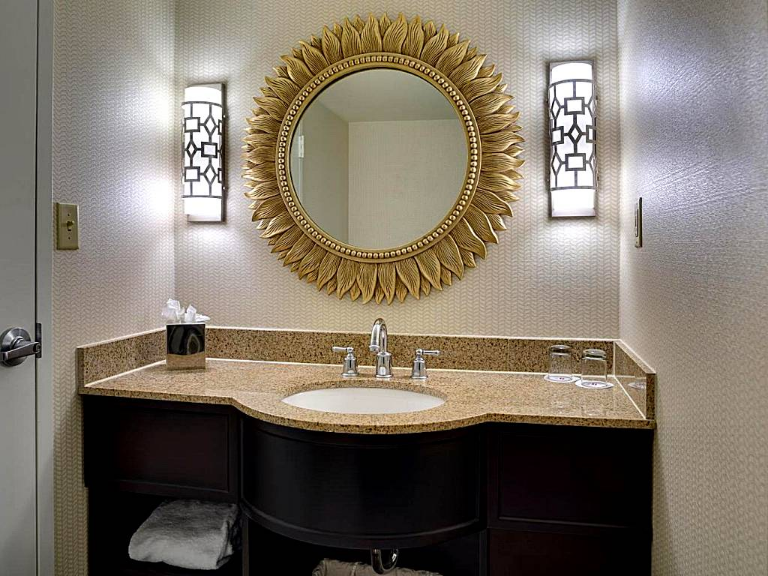What material is the countertop made of?
Give a one-word or short phrase answer based on the image.

Granite